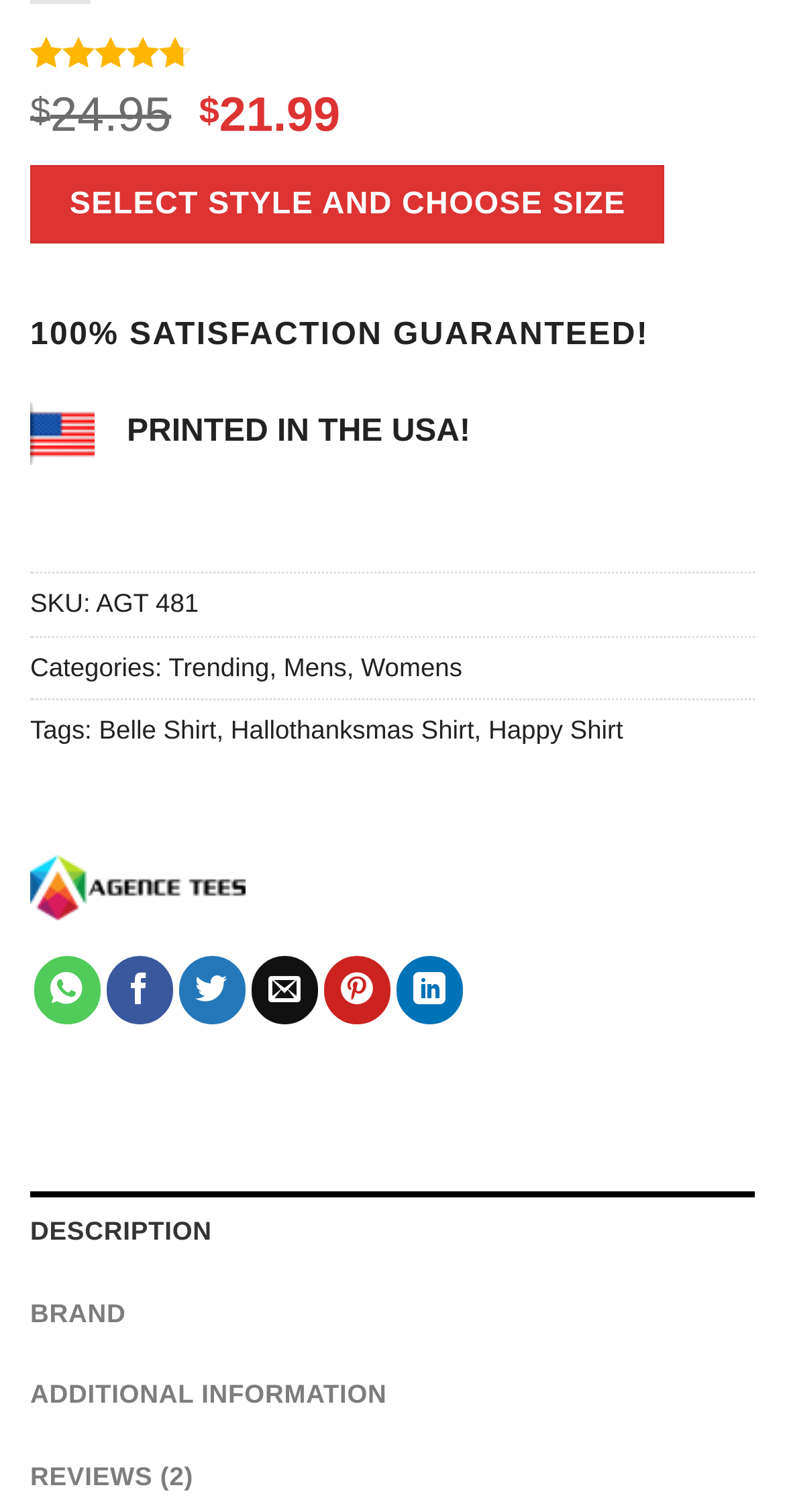Find and indicate the bounding box coordinates of the region you should select to follow the given instruction: "Click the agencetees link".

[0.038, 0.576, 0.313, 0.598]